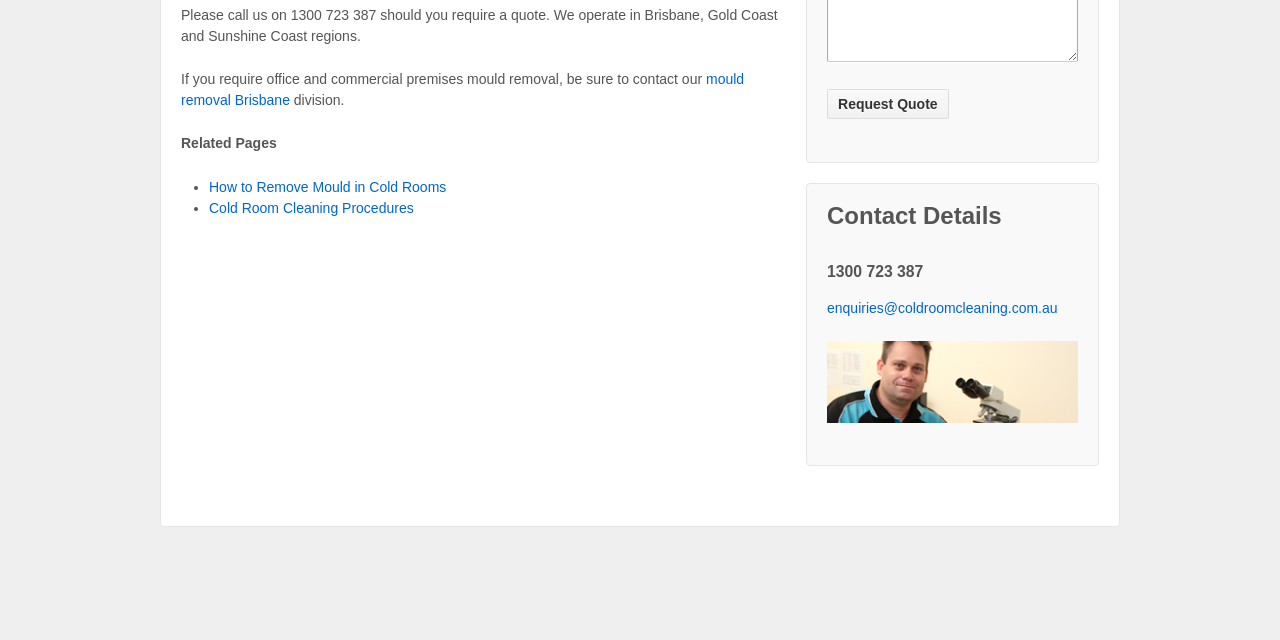Find the coordinates for the bounding box of the element with this description: "value="Request Quote"".

[0.646, 0.139, 0.741, 0.186]